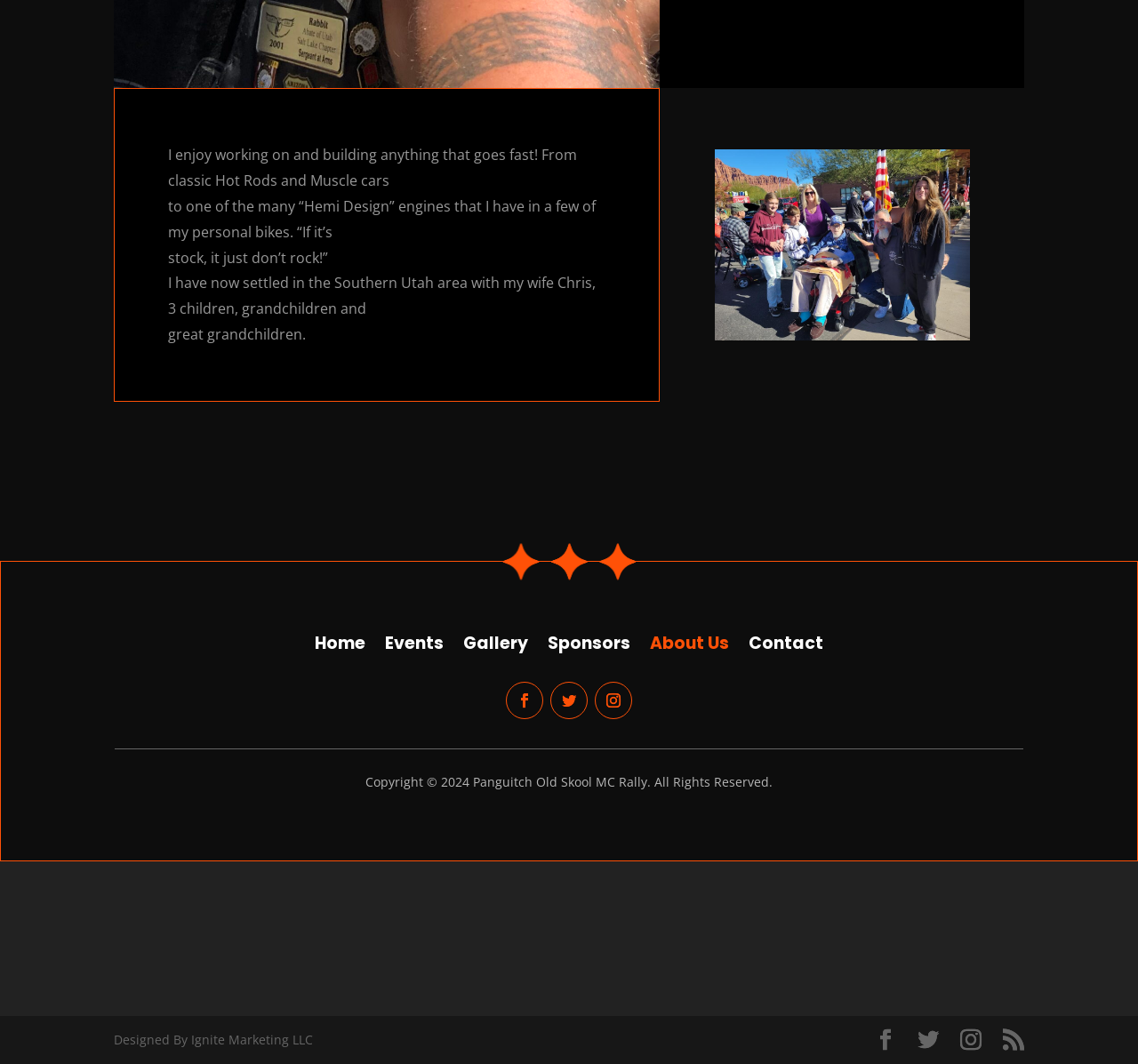Please provide a detailed answer to the question below by examining the image:
What is the author's interest?

The author mentions 'I enjoy working on and building anything that goes fast!' which indicates their interest in fast things, such as hot rods, muscle cars, and engines.